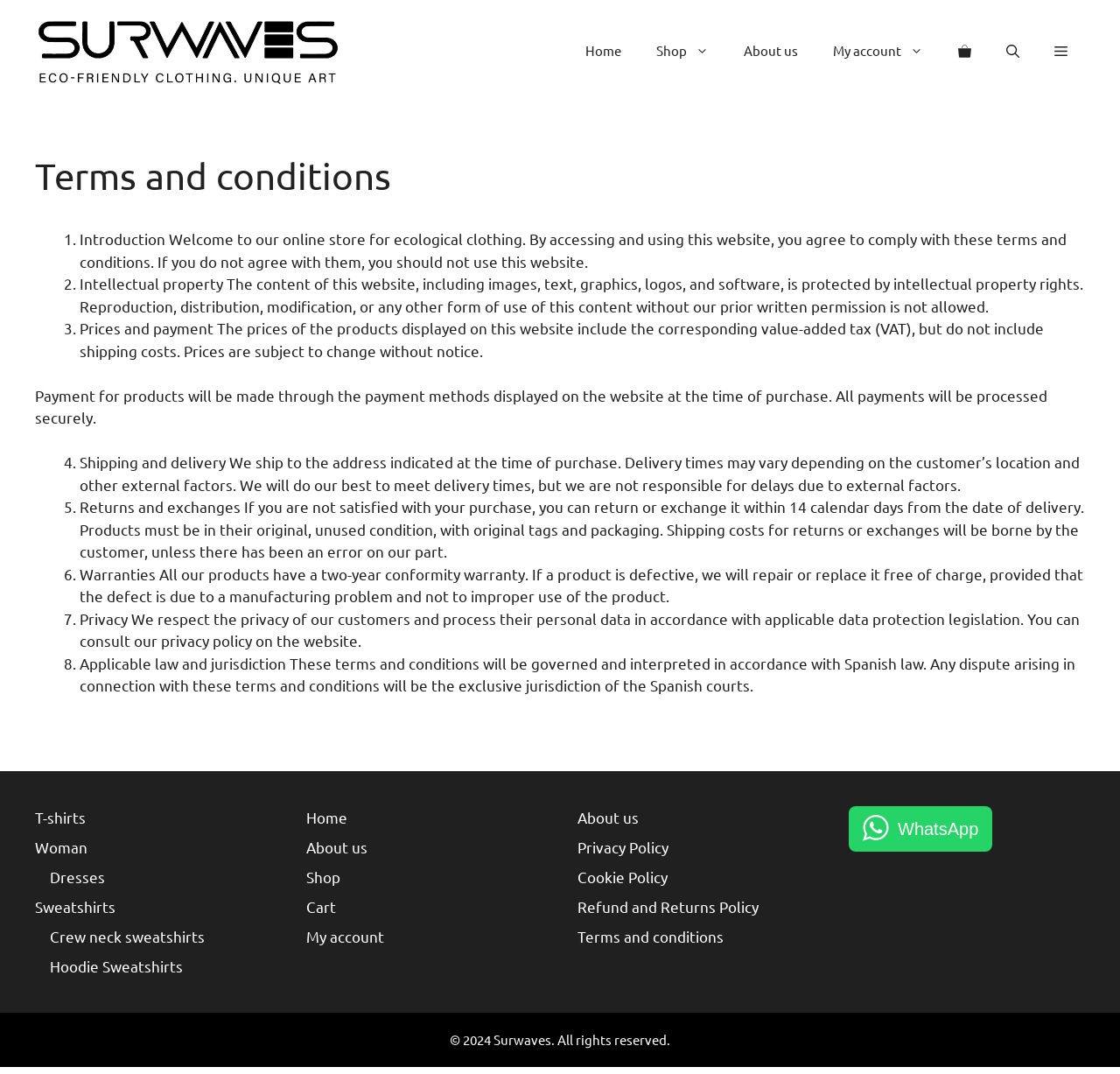Given the element description, predict the bounding box coordinates in the format (top-left x, top-left y, bottom-right x, bottom-right y), using floating point numbers between 0 and 1: Home

[0.507, 0.023, 0.57, 0.072]